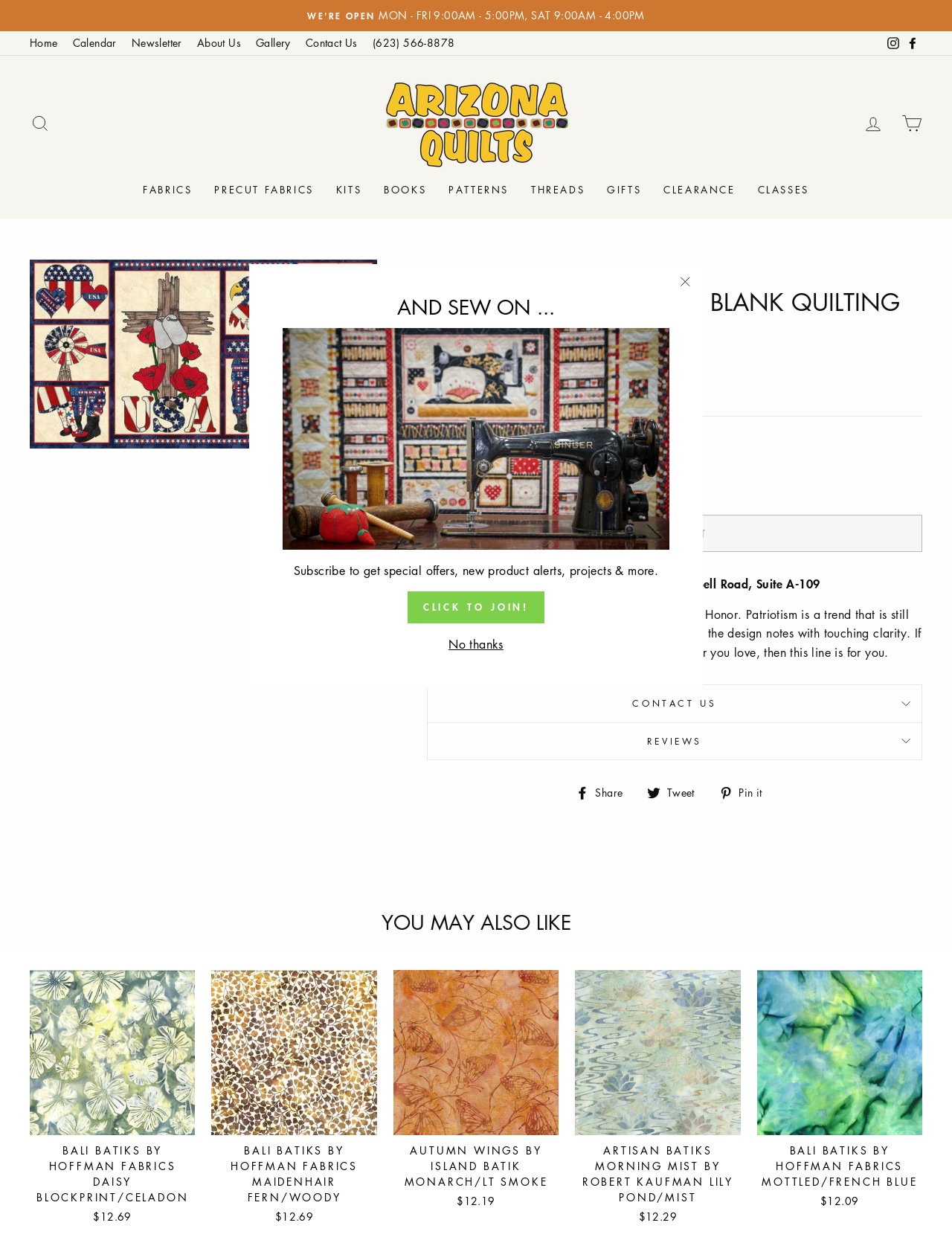Can you determine the main header of this webpage?

AMERICAN HONOR II BY BLANK QUILTING SOLDIER PANEL/MULTI